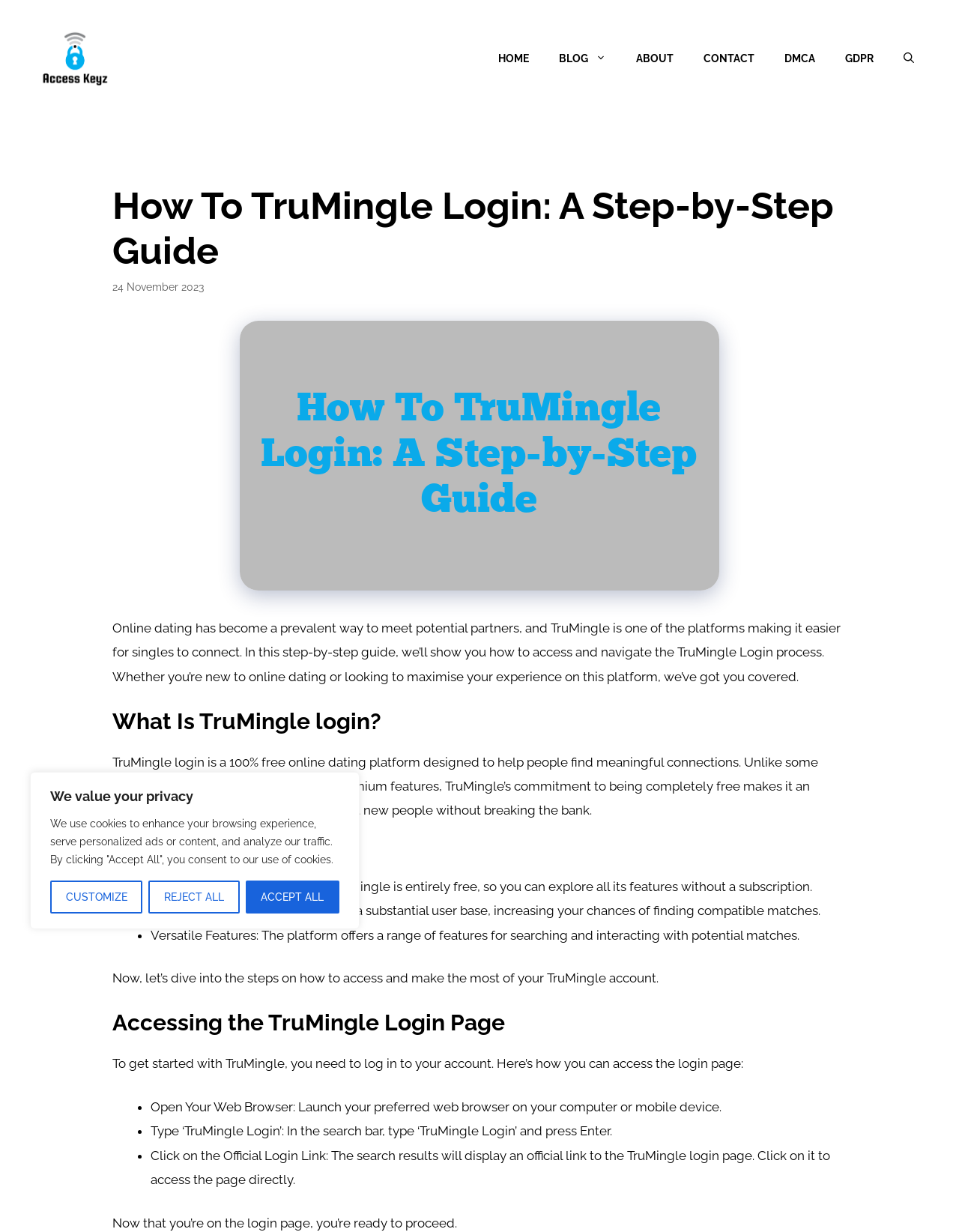Bounding box coordinates should be provided in the format (top-left x, top-left y, bottom-right x, bottom-right y) with all values between 0 and 1. Identify the bounding box for this UI element: Home

[0.504, 0.029, 0.567, 0.065]